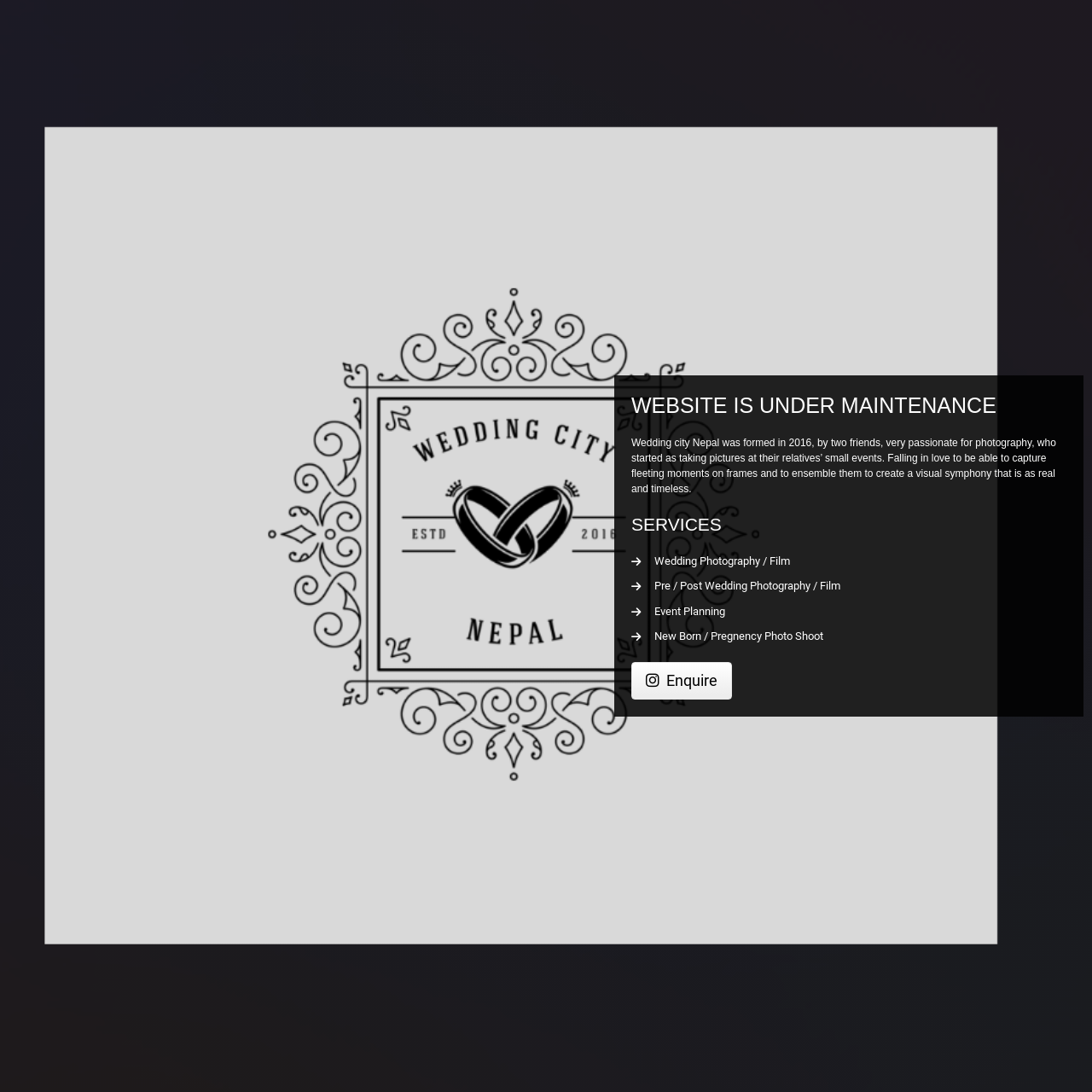Using floating point numbers between 0 and 1, provide the bounding box coordinates in the format (top-left x, top-left y, bottom-right x, bottom-right y). Locate the UI element described here: Enquire

[0.578, 0.606, 0.67, 0.64]